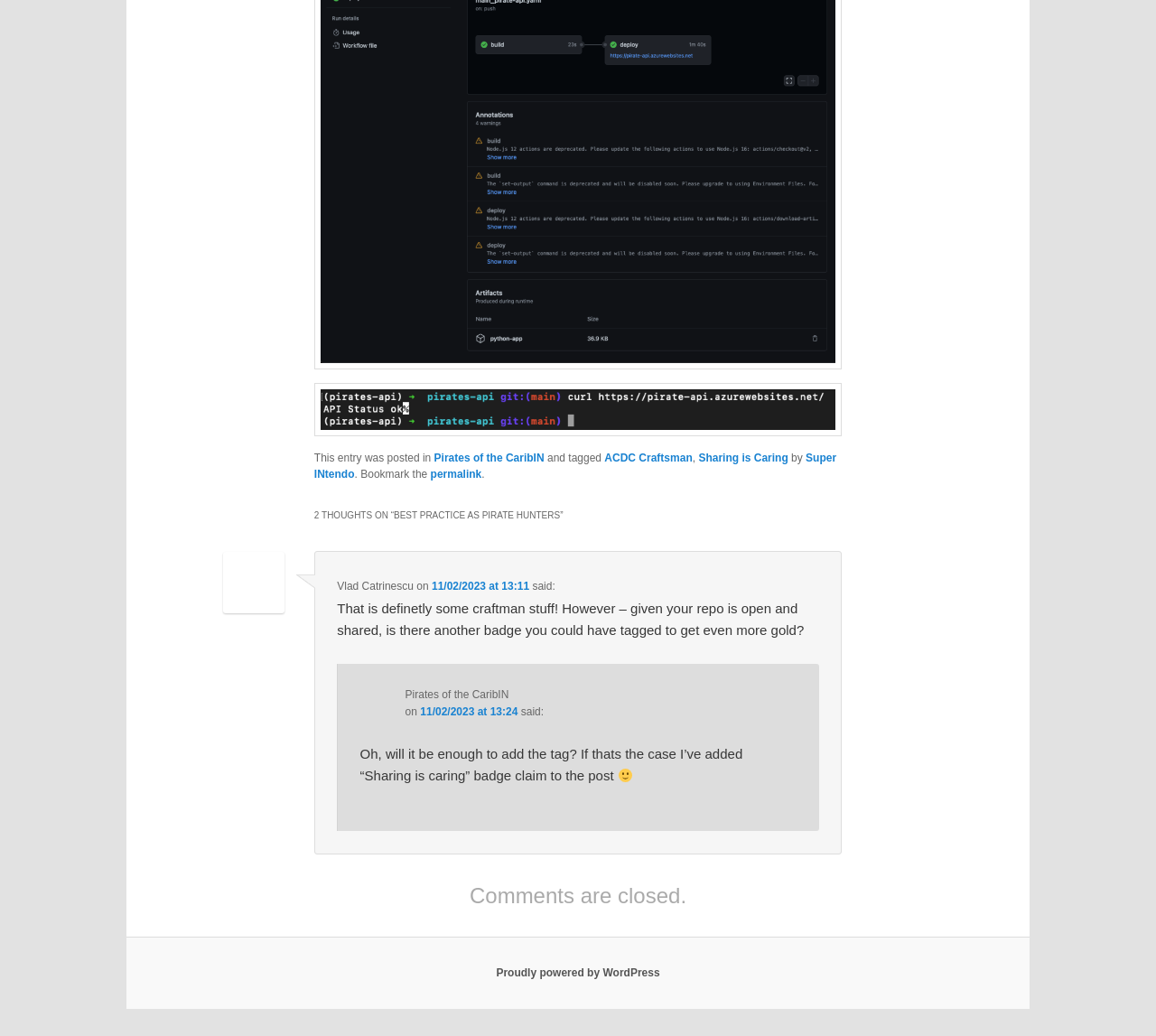Refer to the image and provide an in-depth answer to the question: 
Who wrote the first comment?

The first comment is located in the article element with the text 'That is definetly some craftman stuff! However – given your repo is open and shared, is there another badge you could have tagged to get even more gold?'. The author of this comment is mentioned above the comment text as 'Vlad Catrinescu'.